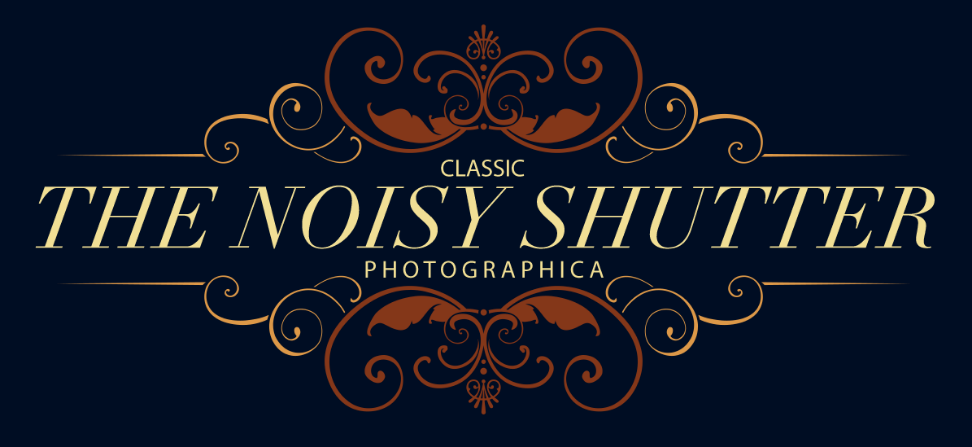Generate an elaborate caption that includes all aspects of the image.

The image features an elegant logo for "The Noisy Shutter," a photography-themed platform. The design incorporates ornate flourishes and a sophisticated color scheme. The logo prominently displays the phrase "CLASSIC THE NOISY SHUTTER" in bold letters, suggesting a blend of traditional photographic techniques and modern artistry. Below this, the word "PHOTOGRAPHICA" is presented in a refined font, indicating the platform’s focus on photography-related content. The overall aesthetic is rich and visually appealing, evoking a sense of nostalgia and appreciation for the art of photography.